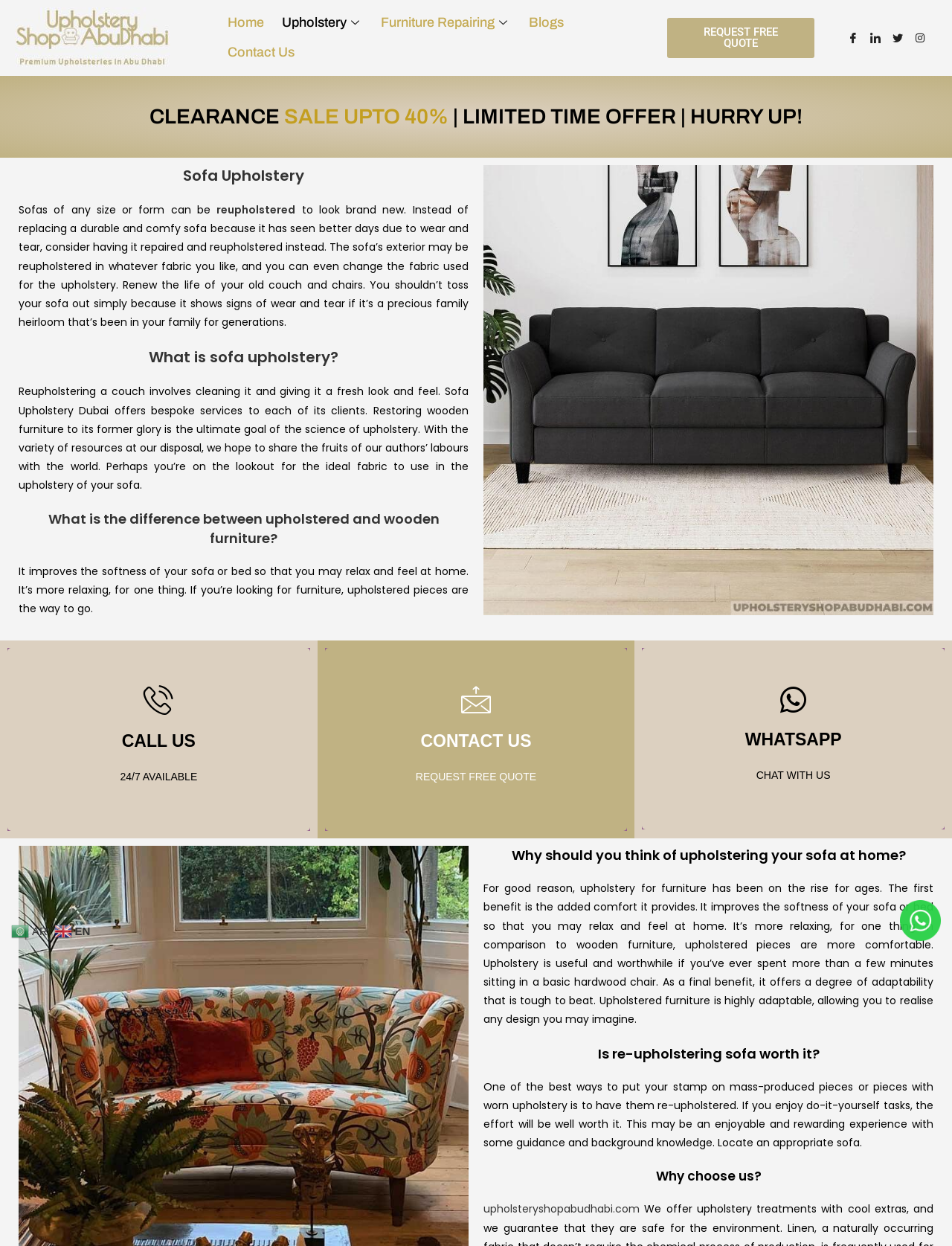How can I contact this company?
Answer the question in as much detail as possible.

The webpage provides multiple ways to contact the company, including calling them 24/7, sending a WhatsApp message, or requesting a free quote through their website.